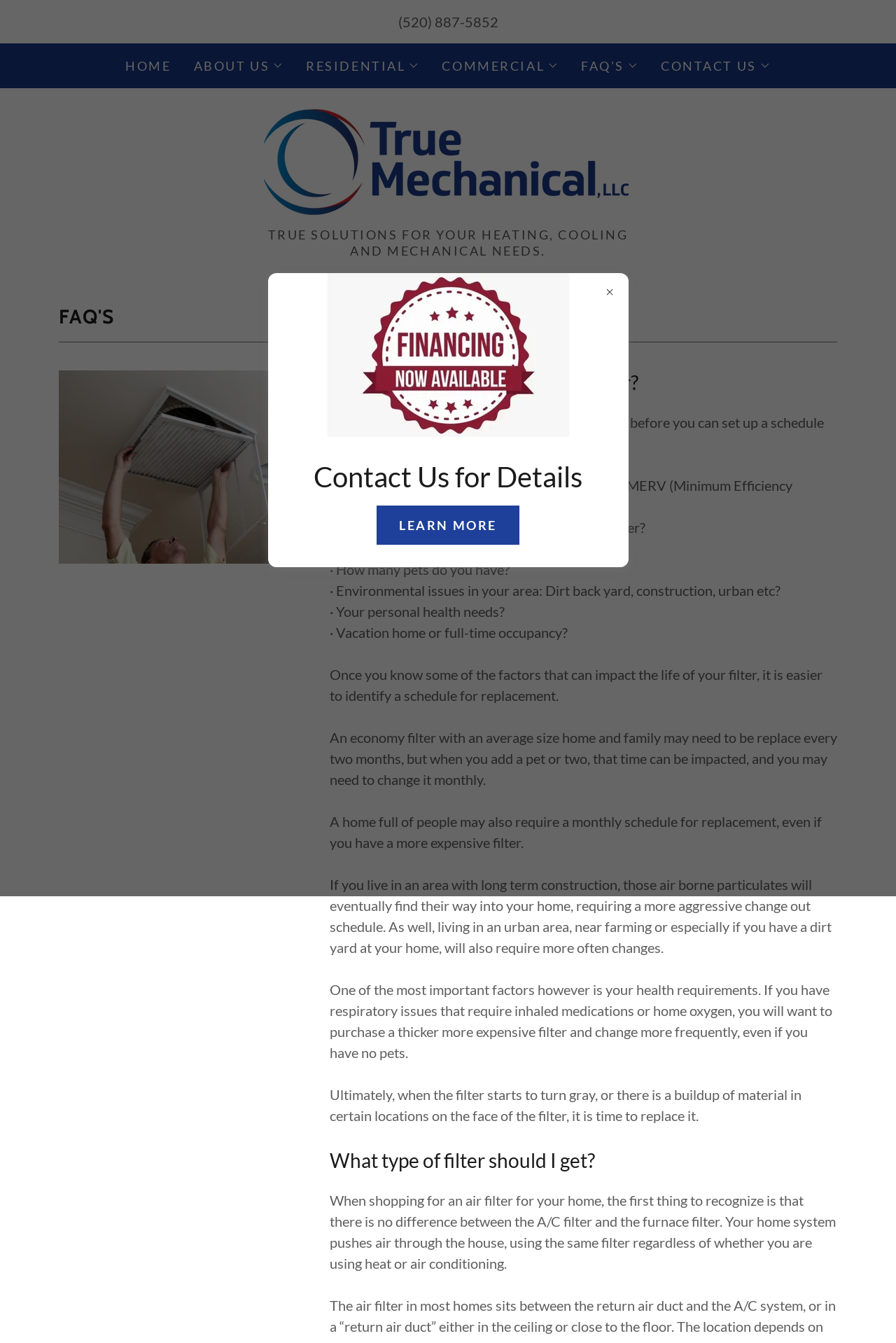Provide your answer to the question using just one word or phrase: What is the purpose of the FAQ section?

To answer common questions